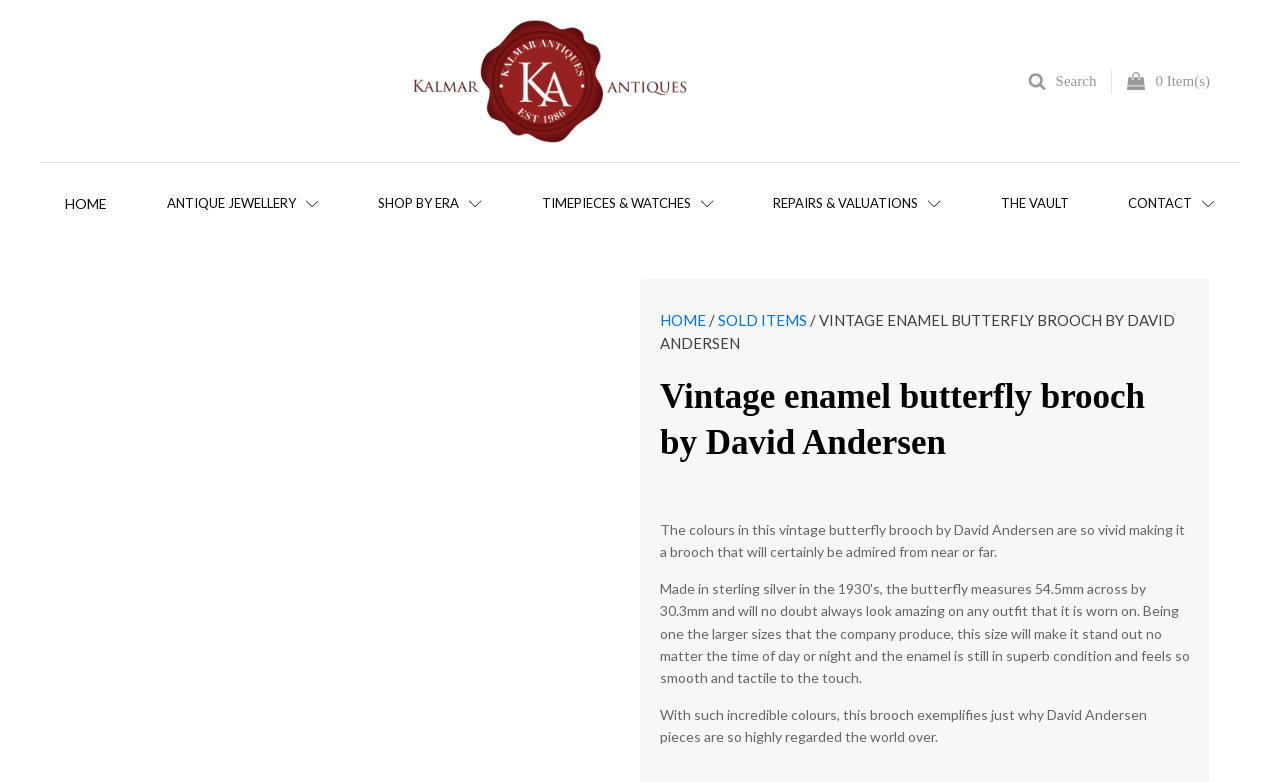What is the theme of the navigation menu?
Please respond to the question with a detailed and informative answer.

I found the answer by looking at the links in the navigation menu, which include 'ANTIQUE JEWELLERY', 'SHOP BY ERA', 'TIMEPIECES & WATCHES', etc. This suggests that the theme of the navigation menu is Antique Jewellery.